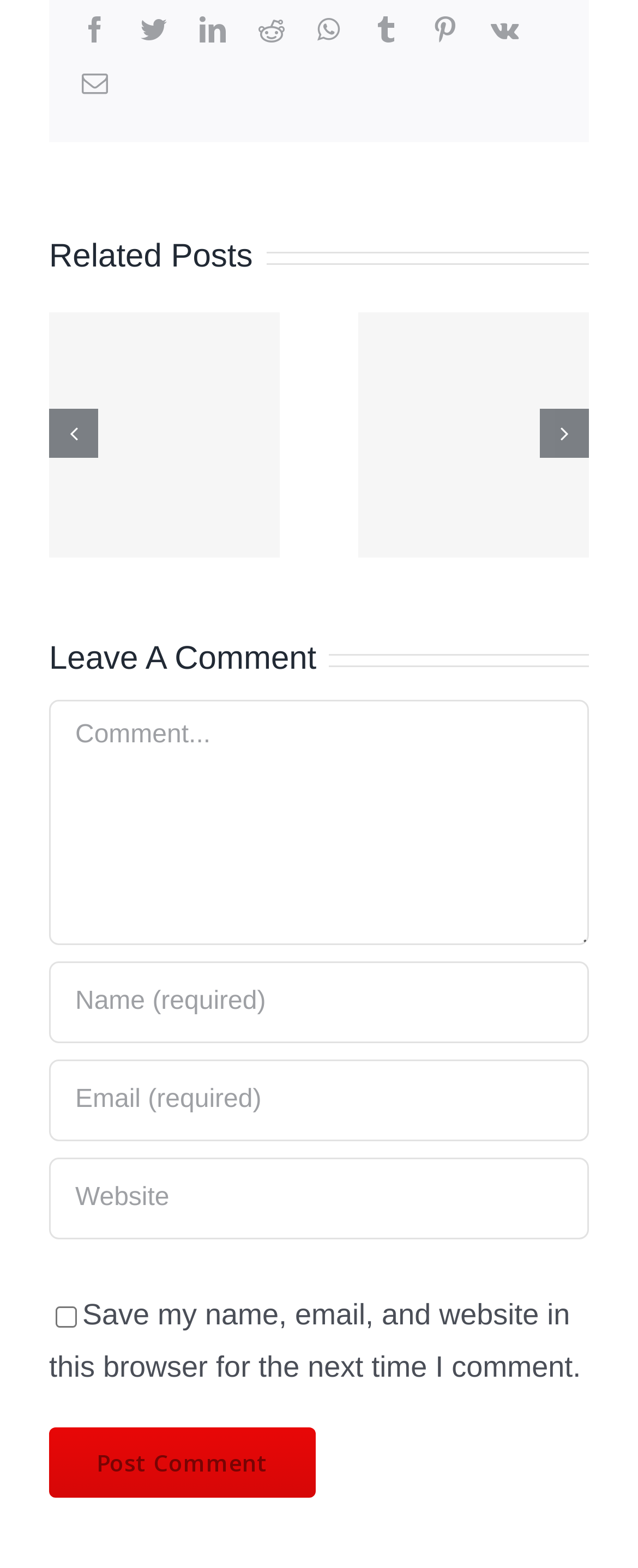Please provide a comprehensive answer to the question below using the information from the image: How many textboxes are available for leaving a comment?

The 'Leave A Comment' section has four textboxes: 'Comment', 'Name (required)', 'Email (required)', and 'URL', which users can fill out to leave a comment.